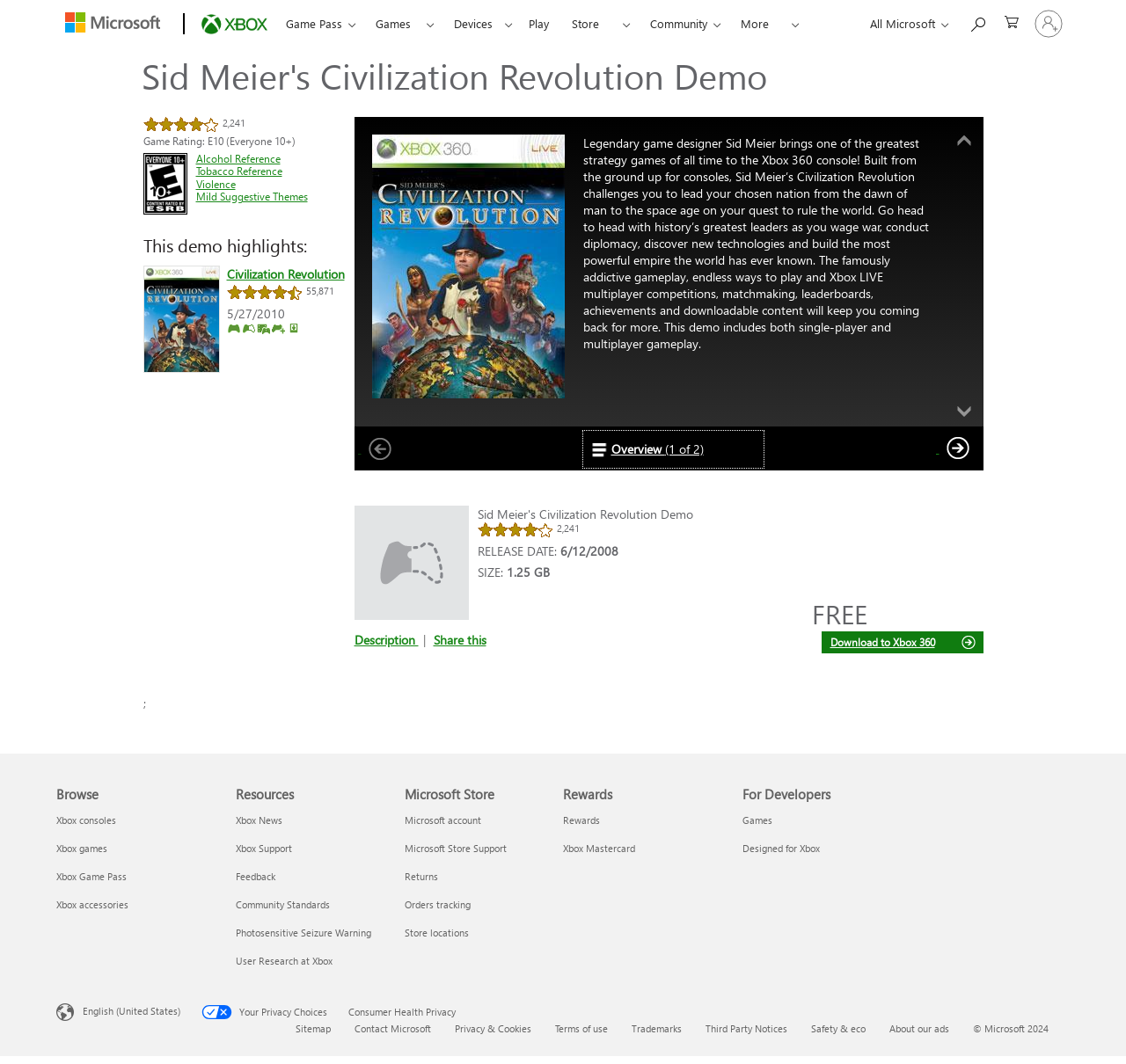Could you specify the bounding box coordinates for the clickable section to complete the following instruction: "Sign in to your account"?

[0.912, 0.002, 0.95, 0.042]